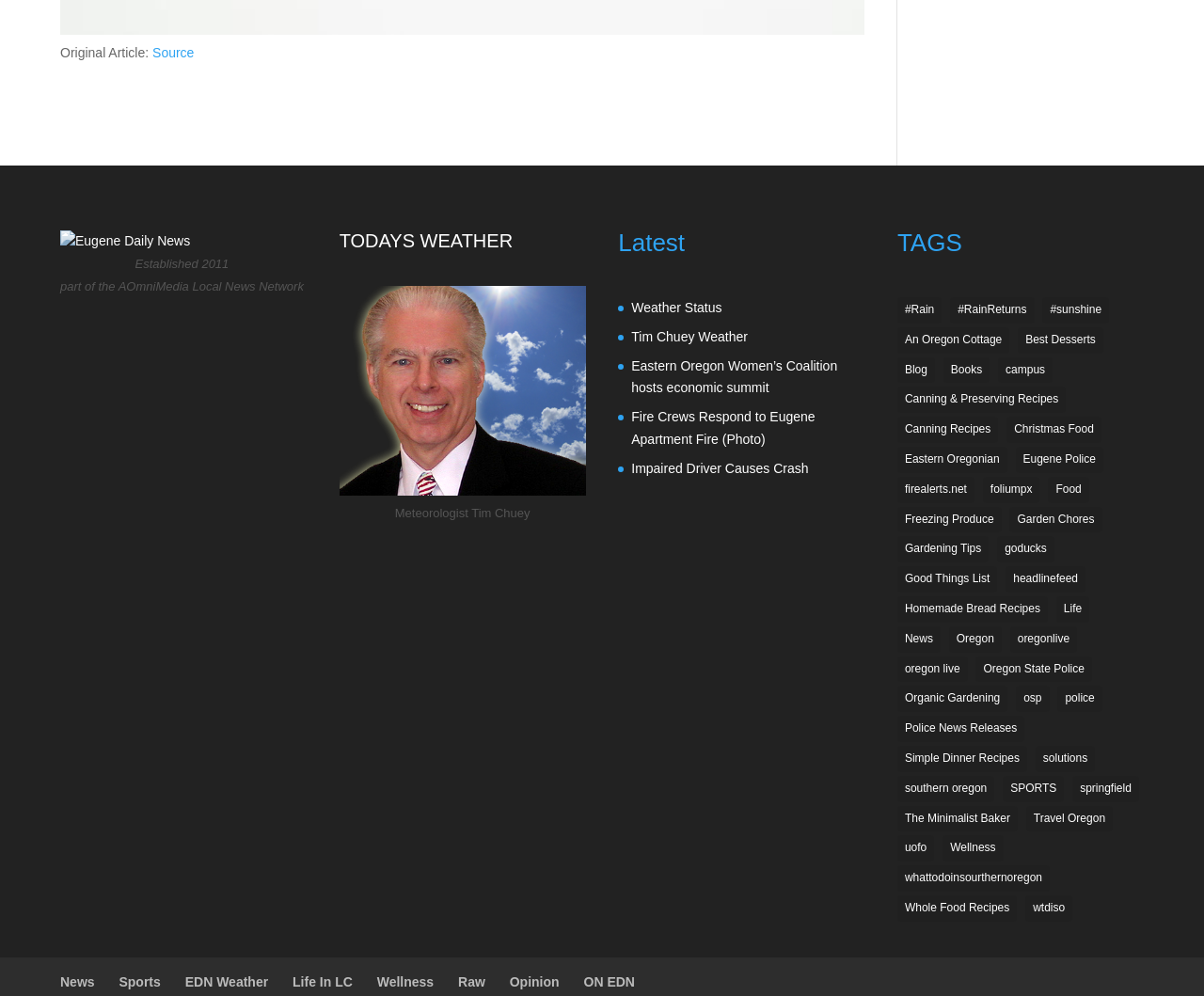Respond to the question with just a single word or phrase: 
What is the name of the news organization?

Eugene Daily News